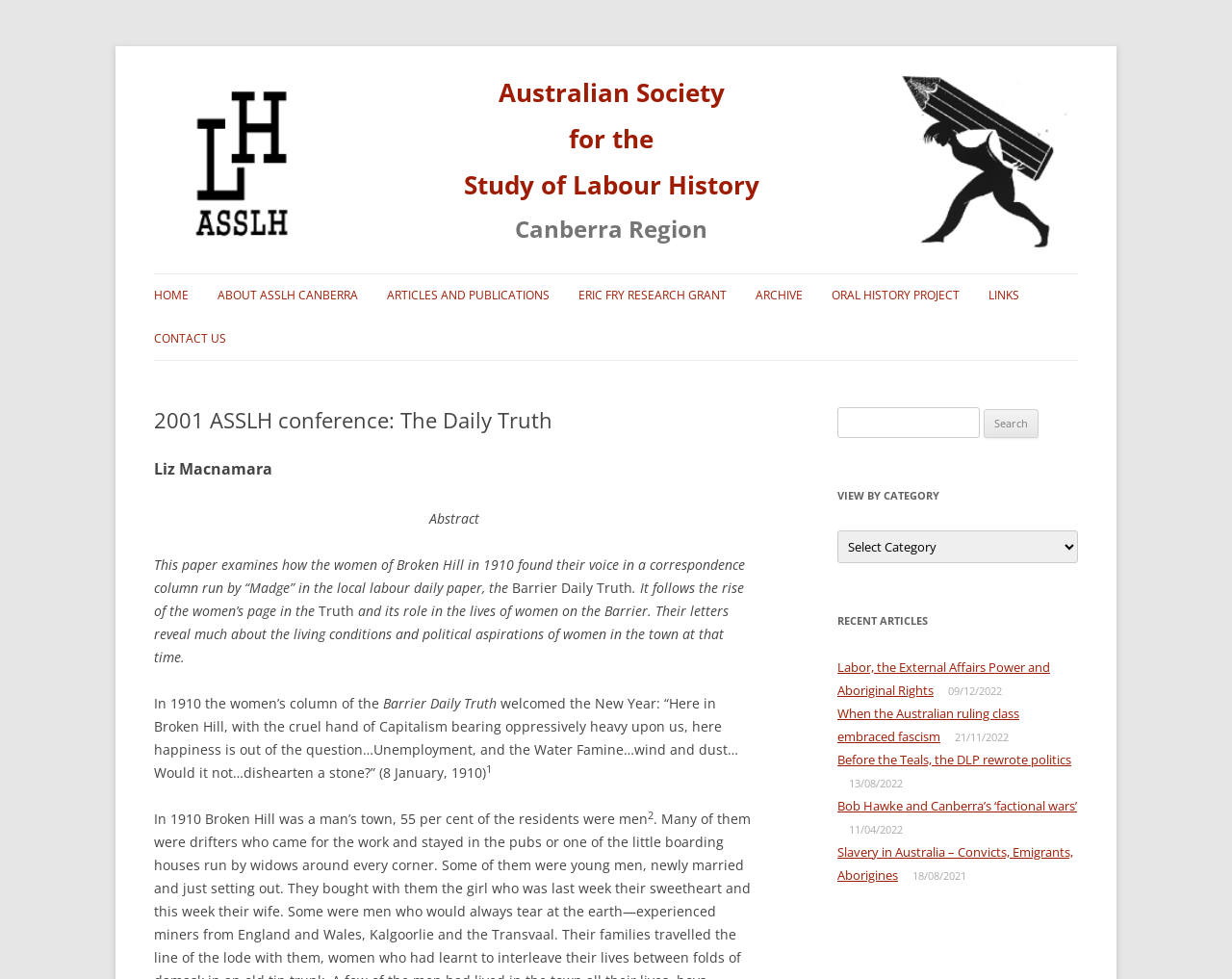What is the title of the article on the webpage?
Examine the webpage screenshot and provide an in-depth answer to the question.

The title of the article can be found in the heading element on the webpage, which says '2001 ASSLH conference: The Daily Truth'. This title is also the same as the title of the webpage.